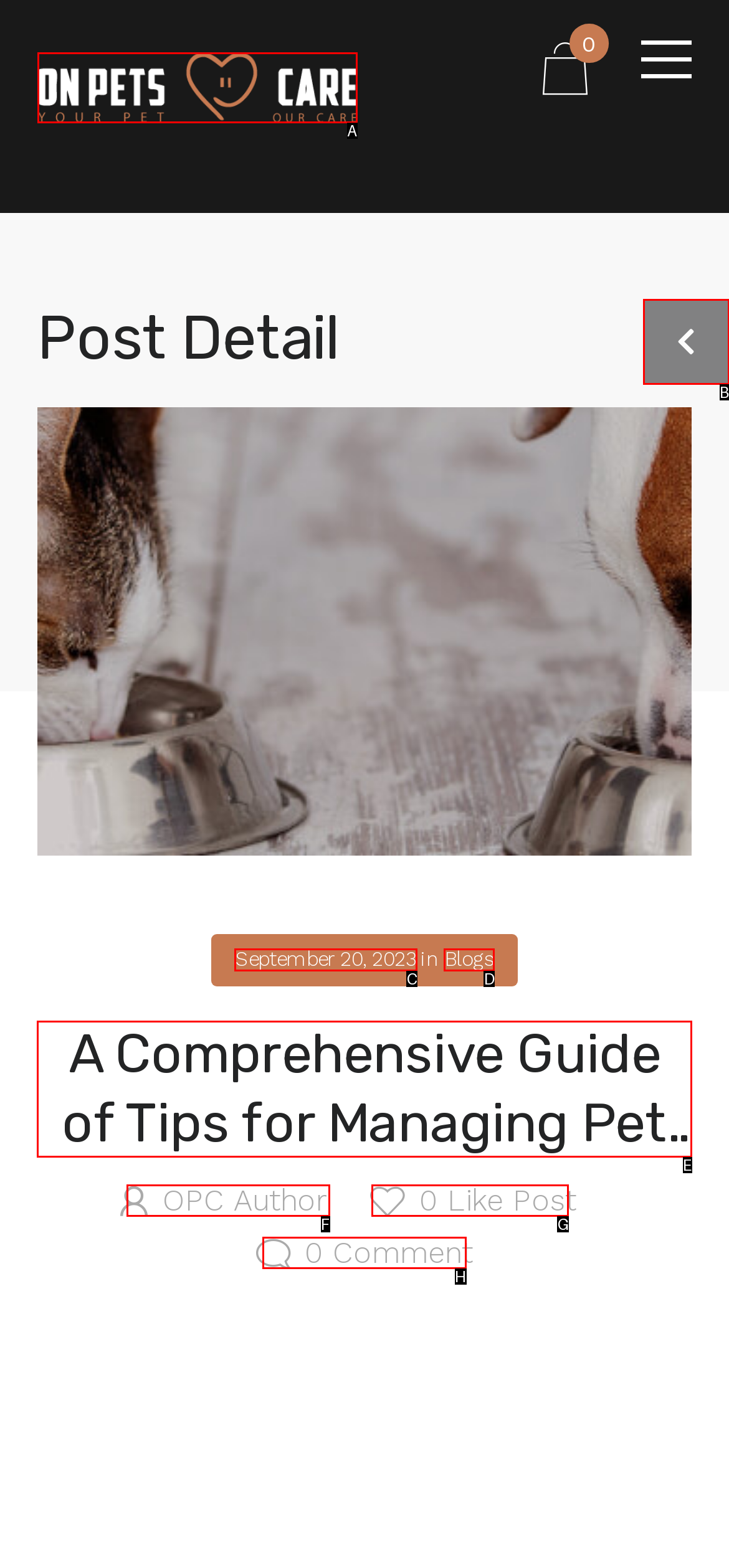Determine which UI element I need to click to achieve the following task: Learn about managing pet allergies Provide your answer as the letter of the selected option.

E